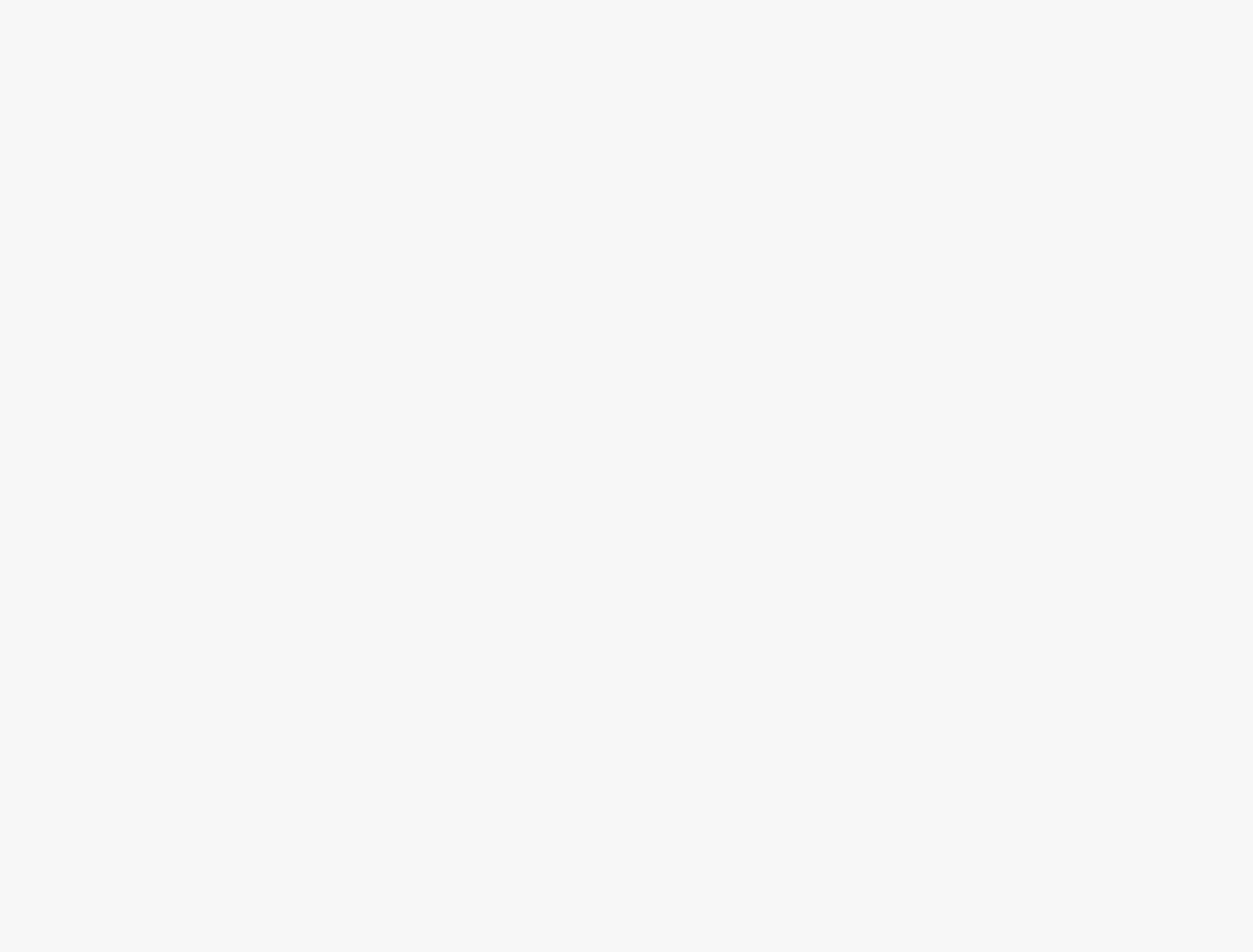Using the provided element description: "Maps and Directions", determine the bounding box coordinates of the corresponding UI element in the screenshot.

[0.398, 0.661, 0.596, 0.681]